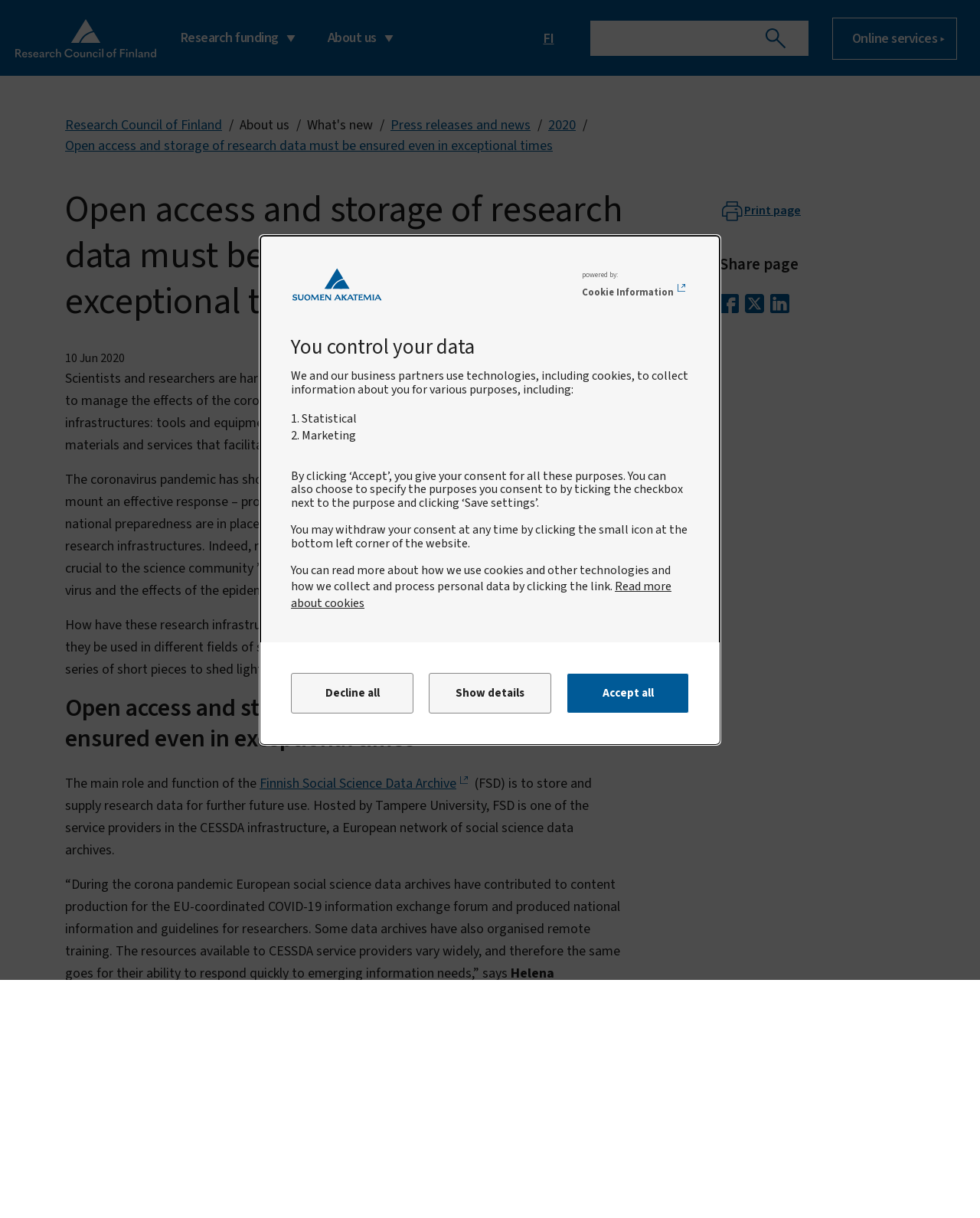Explain in detail what is displayed on the webpage.

The webpage is about the Research Council of Finland, with a focus on open access and storage of research data during the COVID-19 pandemic. At the top, there is a dialog box with a cookie policy notification, which includes a brief description of how the website uses cookies and other technologies to collect information. Below this, there is a navigation menu with links to various sections, including "Research Council of Finland", "Research funding", "About us", and "Online services".

The main content of the page is divided into several sections. The first section has a heading "Open access and storage of research data must be ensured even in exceptional times" and includes a brief introduction to the importance of research infrastructures during the pandemic. The text explains that scientists and researchers are working on solutions to overcome the COVID-19 disease and manage its effects, and that ready access to good research infrastructures is essential for this.

The next section provides more information on how research infrastructures have been used during the pandemic, with a focus on the Finnish Social Science Data Archive (FSD). The text includes quotes from the Director of FSD, Helena Laaksonen, who discusses the role of the archive in providing research data during the pandemic.

The page also includes a search bar at the top right corner, as well as links to share the page on social media platforms such as Facebook, Twitter, and LinkedIn. Additionally, there is a "You are here" navigation section that shows the current page's location within the website's hierarchy.